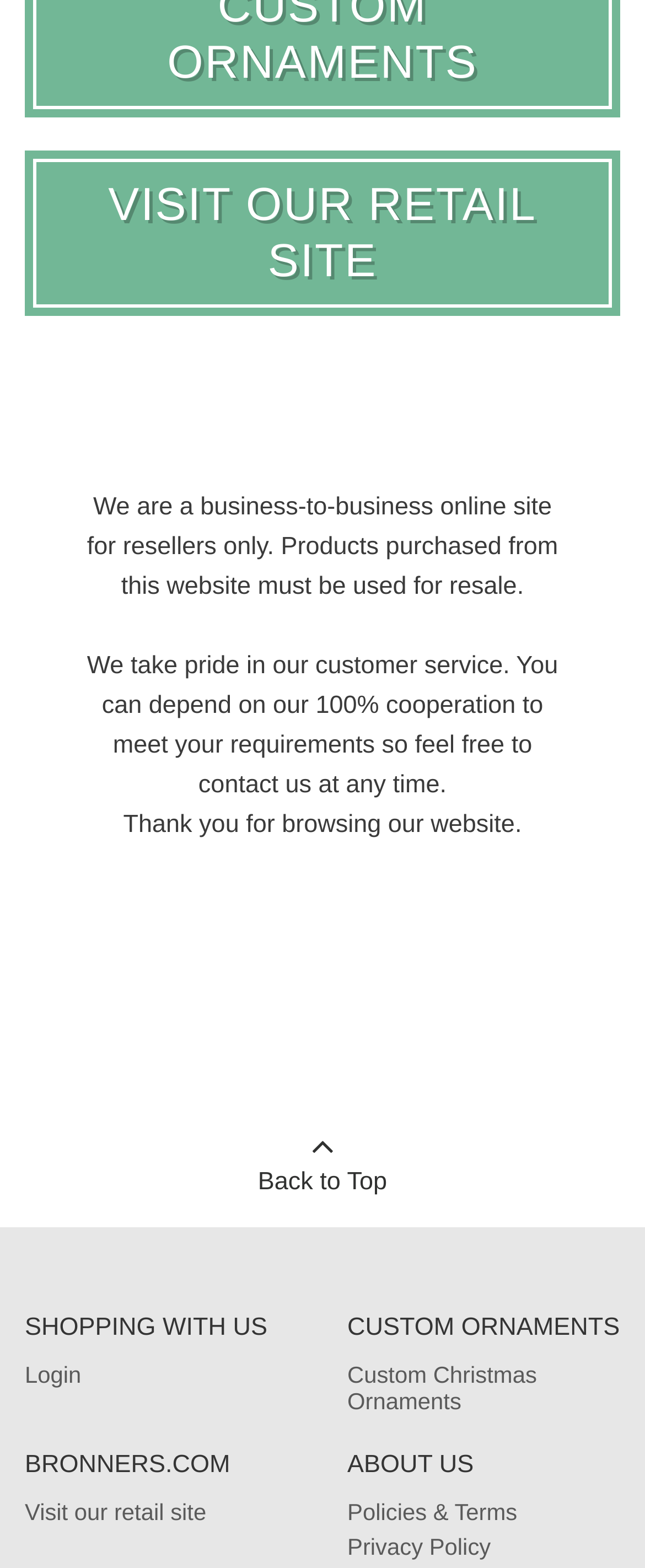Using the description "Back to Top", locate and provide the bounding box of the UI element.

[0.0, 0.707, 1.0, 0.762]